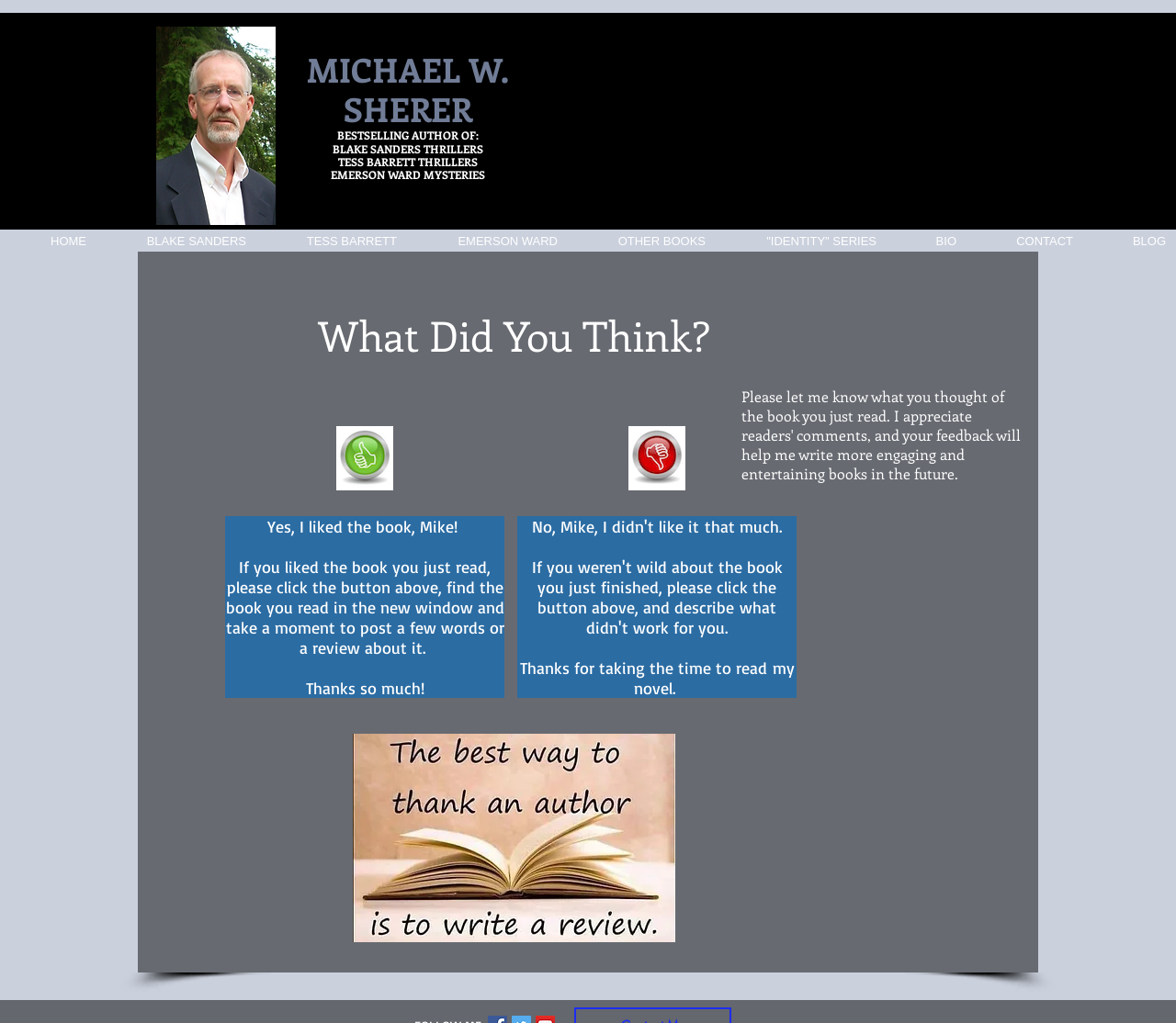Please locate the bounding box coordinates for the element that should be clicked to achieve the following instruction: "Click the 'CONTACT' link". Ensure the coordinates are given as four float numbers between 0 and 1, i.e., [left, top, right, bottom].

[0.822, 0.223, 0.921, 0.25]